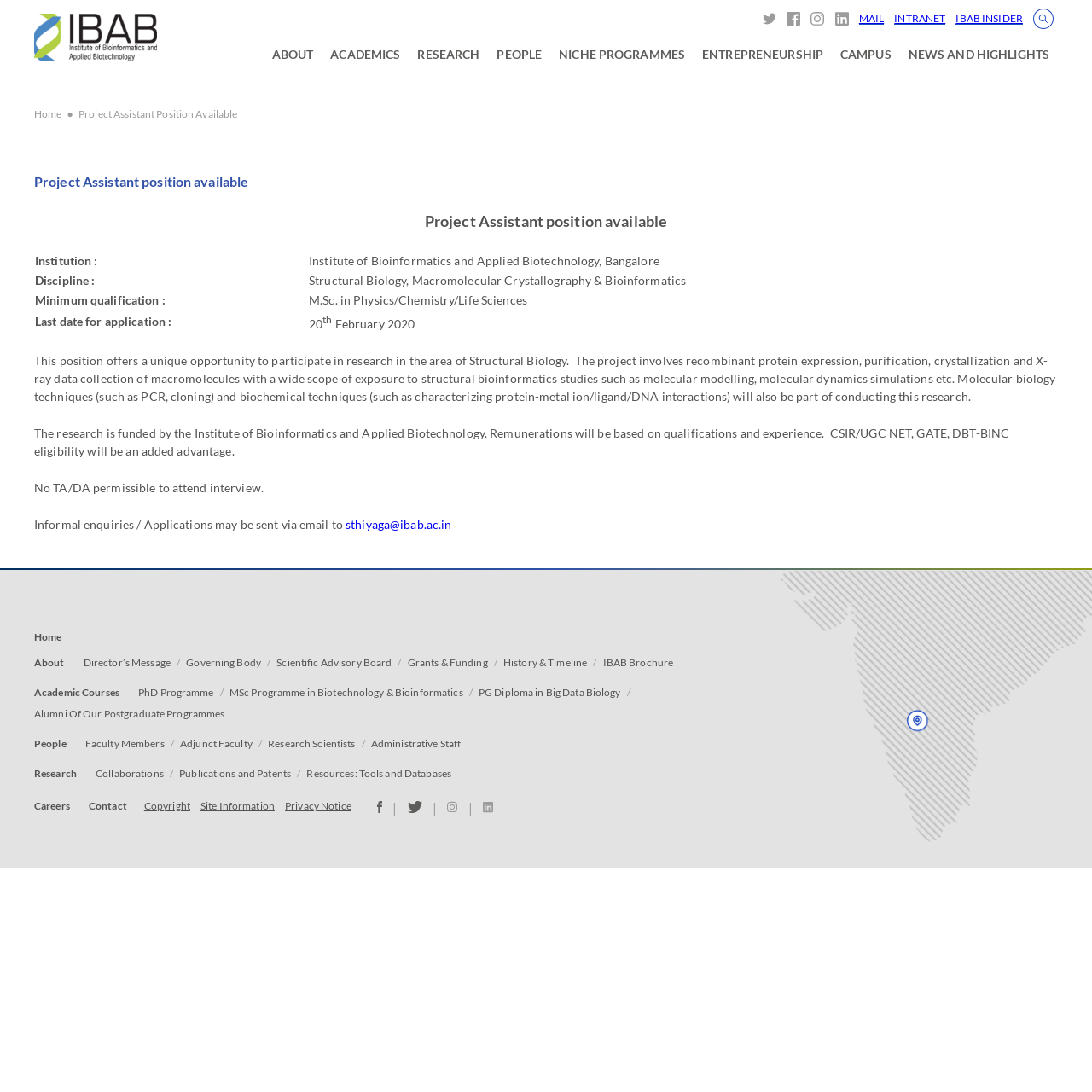Please answer the following question as detailed as possible based on the image: 
What is the research area involved in the project?

I found this answer by looking at the table in the article section of the webpage, where it says 'Discipline :' and the corresponding cell says 'Structural Biology, Macromolecular Crystallography & Bioinformatics'.